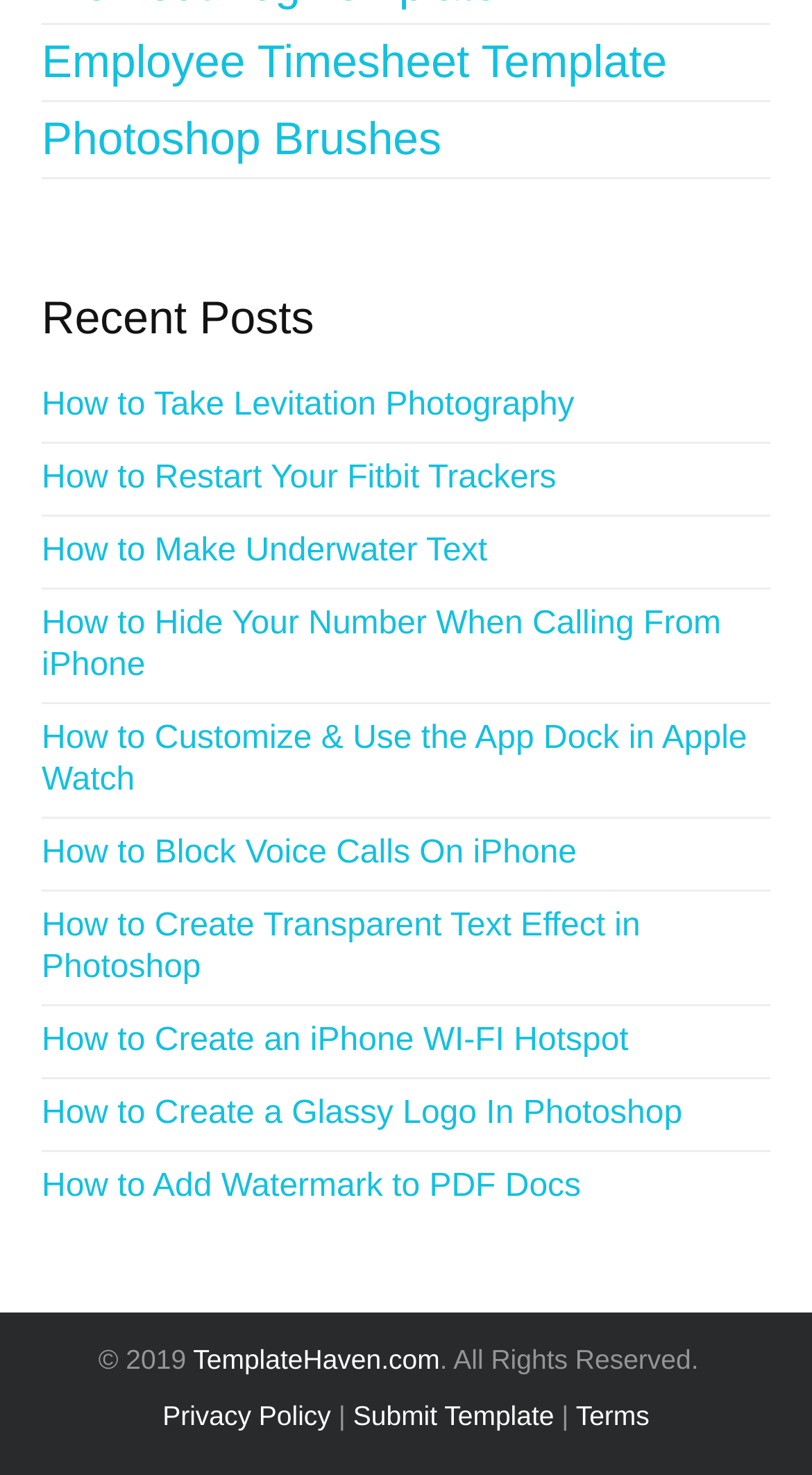What is the purpose of the link 'Submit Template'?
Provide an in-depth and detailed answer to the question.

The link 'Submit Template' is likely used to submit a template to the website, possibly for review or publication, based on the context of the webpage being a template haven.